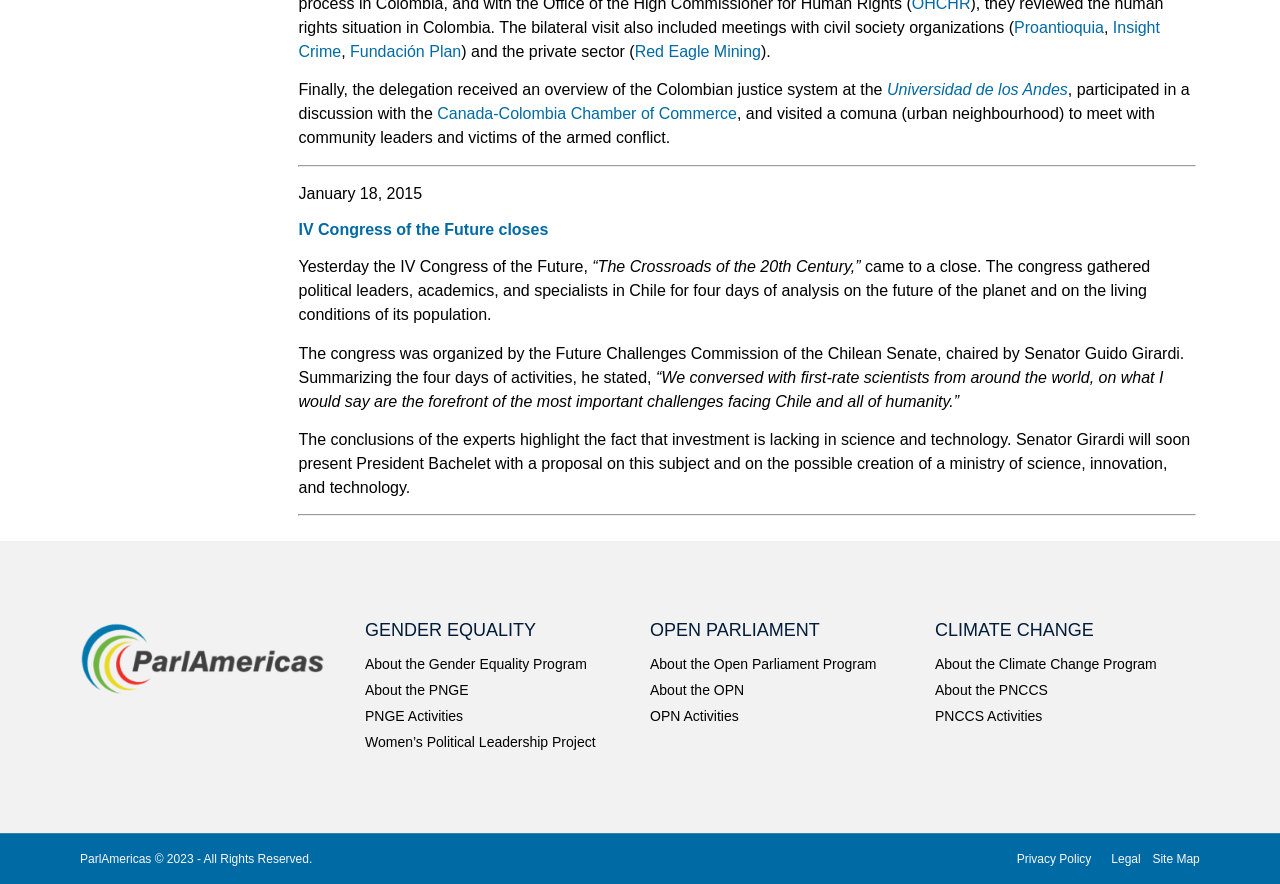Kindly determine the bounding box coordinates for the clickable area to achieve the given instruction: "Visit the Universidad de los Andes website".

[0.693, 0.092, 0.834, 0.111]